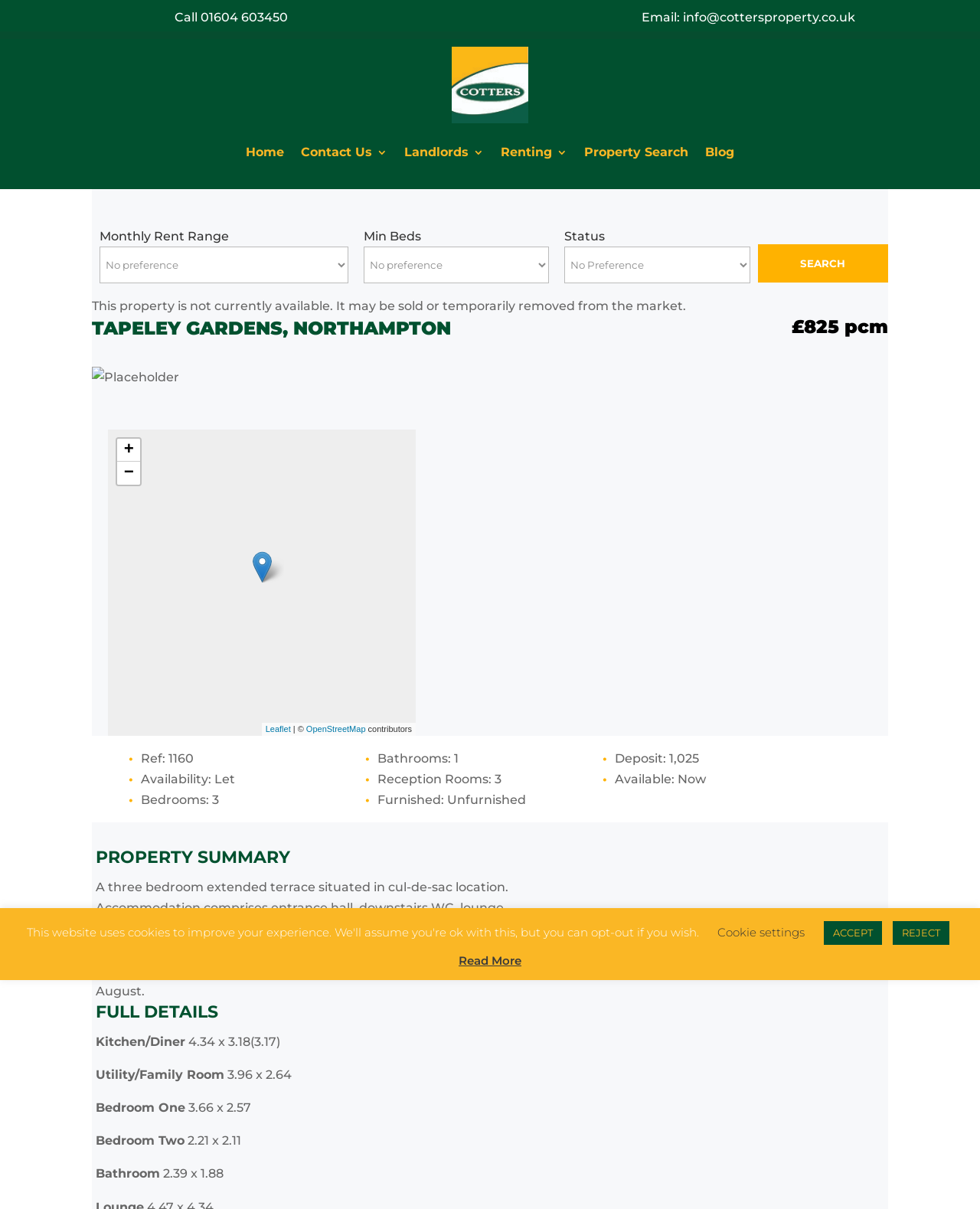From the image, can you give a detailed response to the question below:
What is the status of the property?

The webpage provides information about the property's availability. In the 'Availability:' section, it states that the property is 'Let', indicating that it is available for rent.